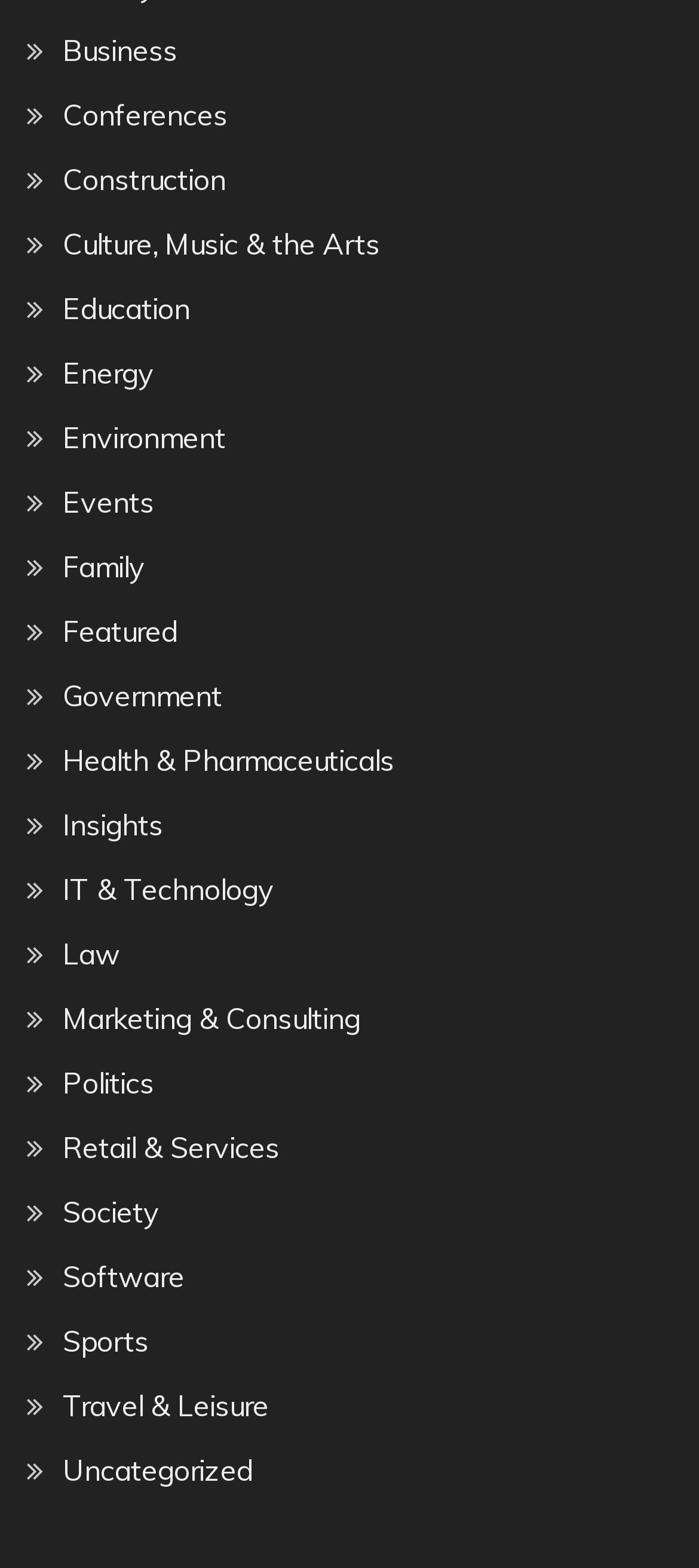Is 'Sports' a listed category?
Refer to the image and provide a one-word or short phrase answer.

Yes